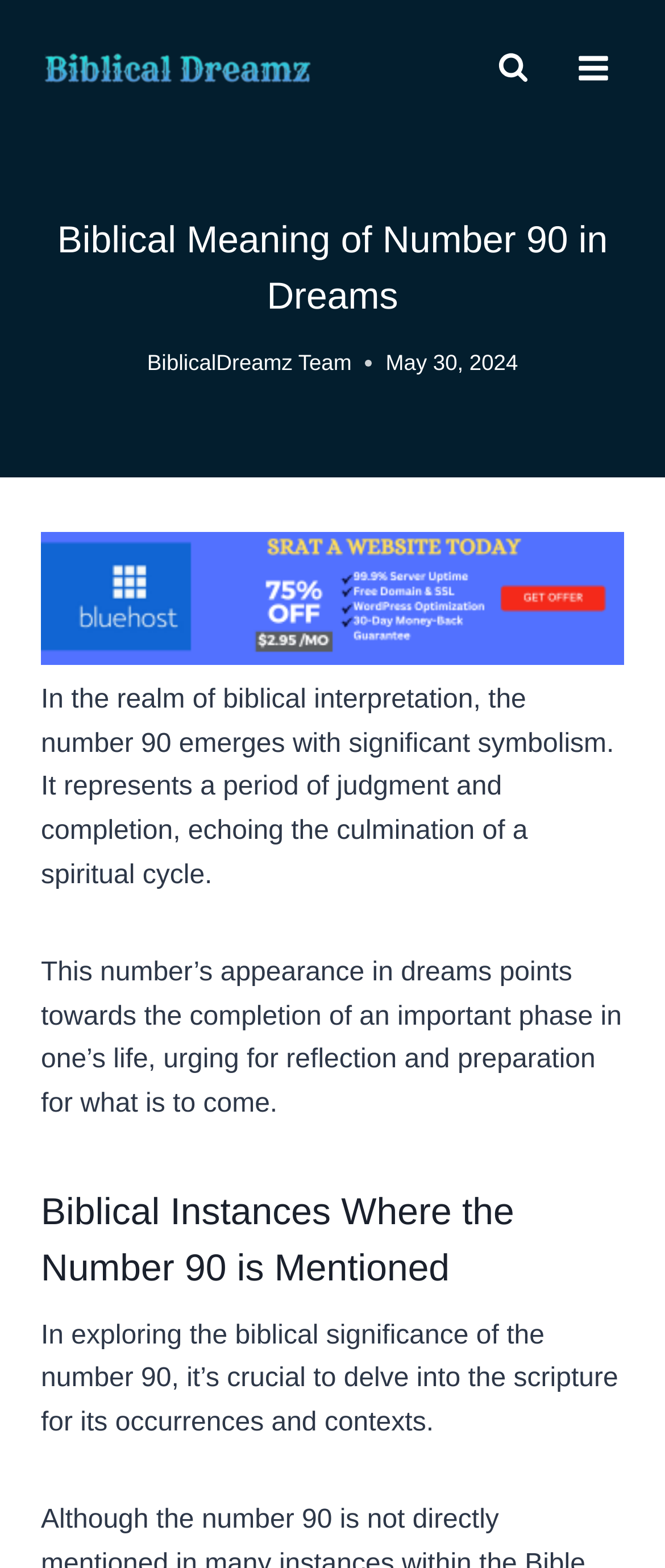Observe the image and answer the following question in detail: What is the purpose of the number 90's appearance in dreams?

I found the answer by reading the text in the main content area, where it says 'This number’s appearance in dreams points towards the completion of an important phase in one’s life, urging for reflection and preparation for what is to come'.